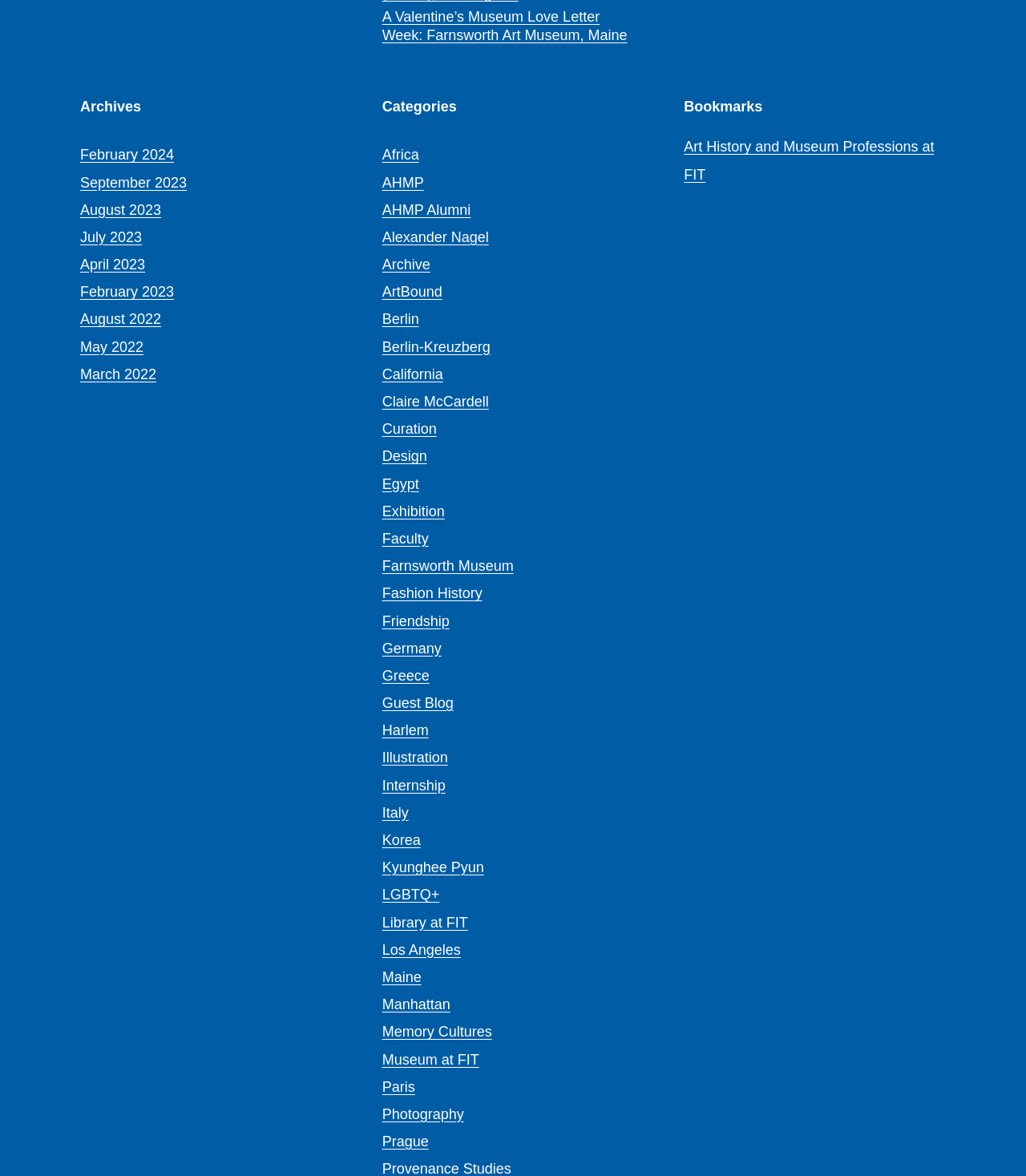Please identify the bounding box coordinates of the clickable region that I should interact with to perform the following instruction: "Read about Farnsworth Museum". The coordinates should be expressed as four float numbers between 0 and 1, i.e., [left, top, right, bottom].

[0.372, 0.475, 0.501, 0.488]